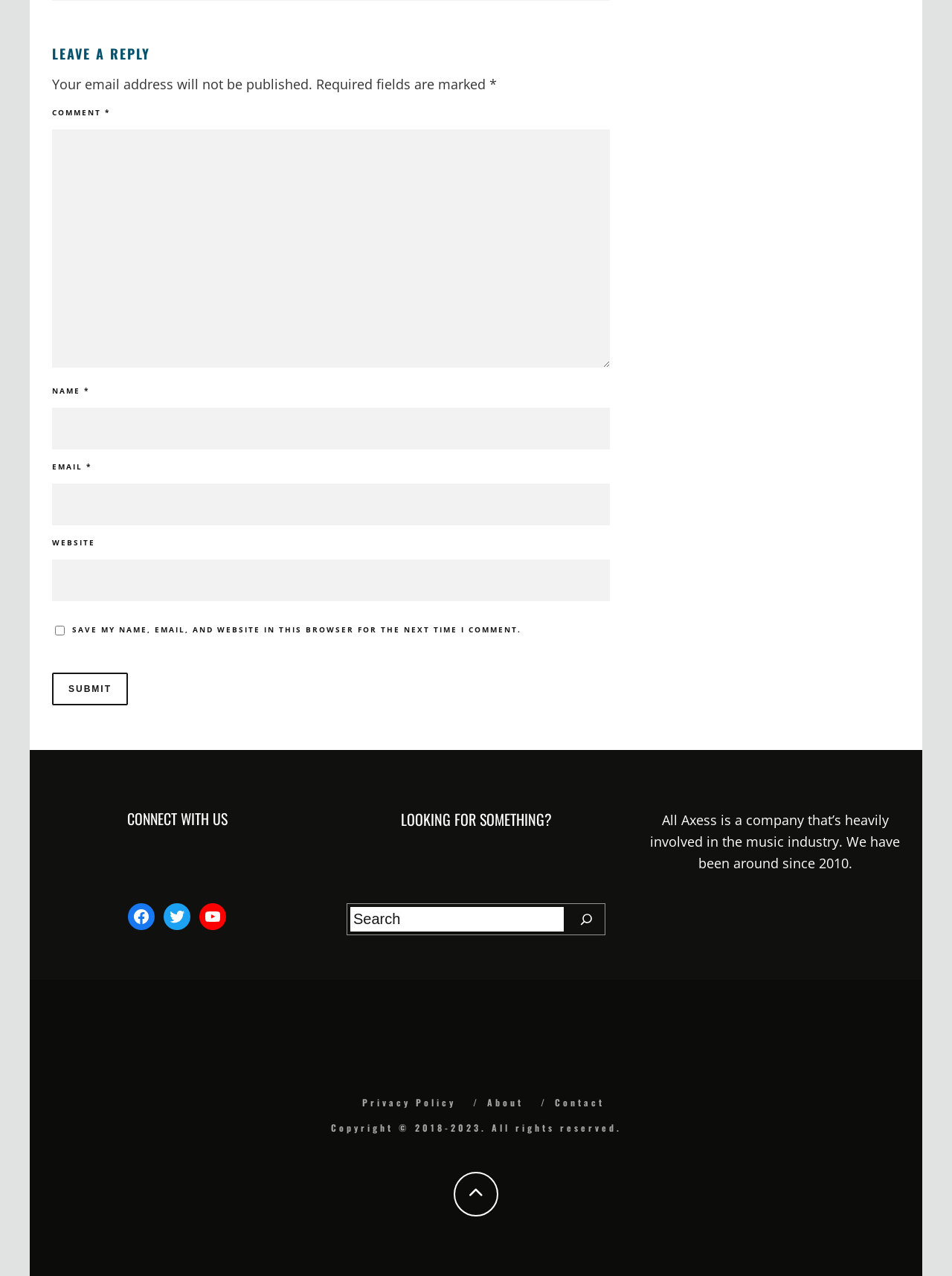What social media platforms can you connect with?
Can you provide a detailed and comprehensive answer to the question?

The webpage has links to Facebook, Twitter, and YouTube, which are social media platforms, indicating that users can connect with the company through these platforms.